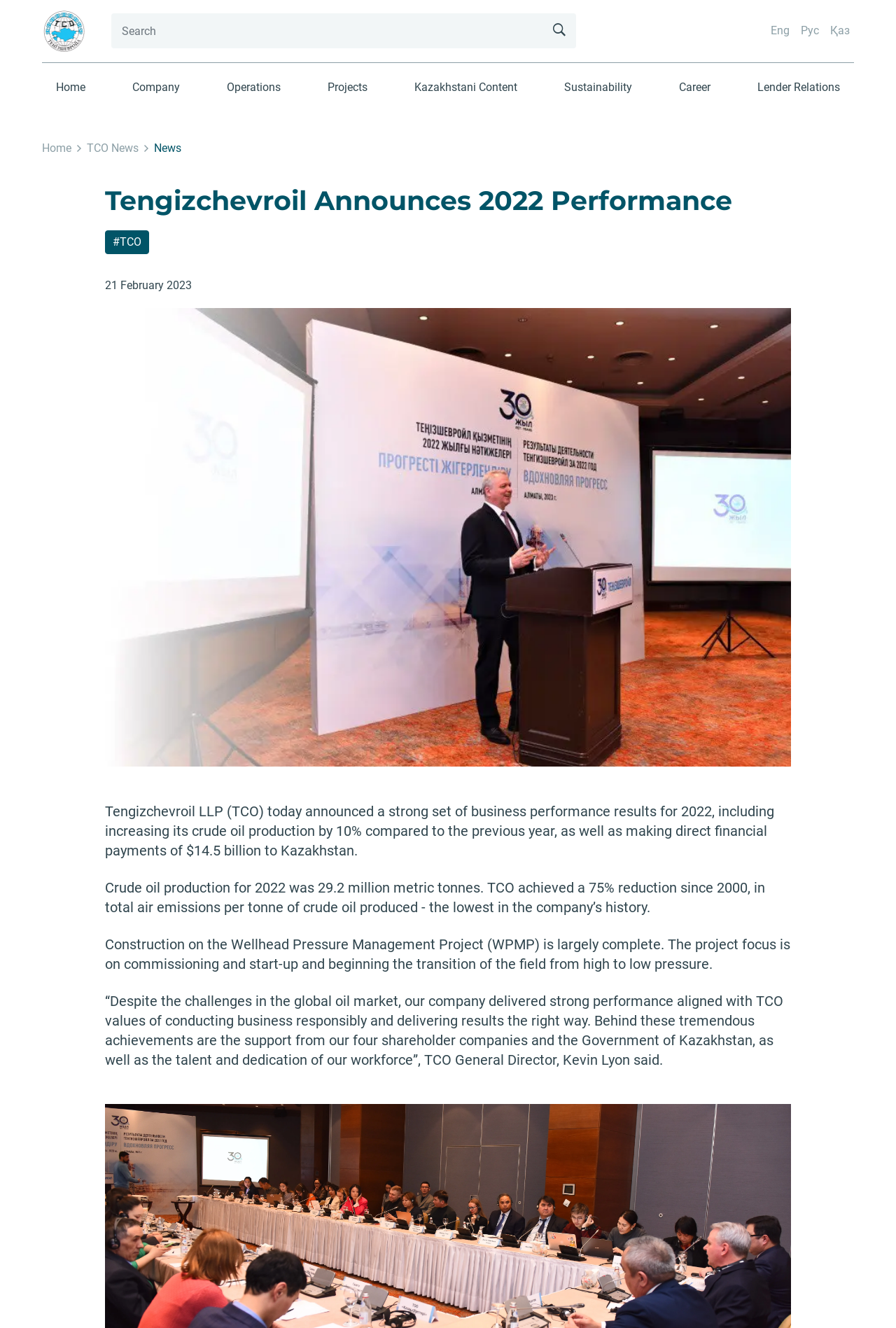What is the amount of crude oil production in 2022?
Please provide a detailed and thorough answer to the question.

The amount of crude oil production in 2022 is 29.2 million metric tonnes, as stated in the static text element 'Crude oil production for 2022 was 29.2 million metric tonnes'.